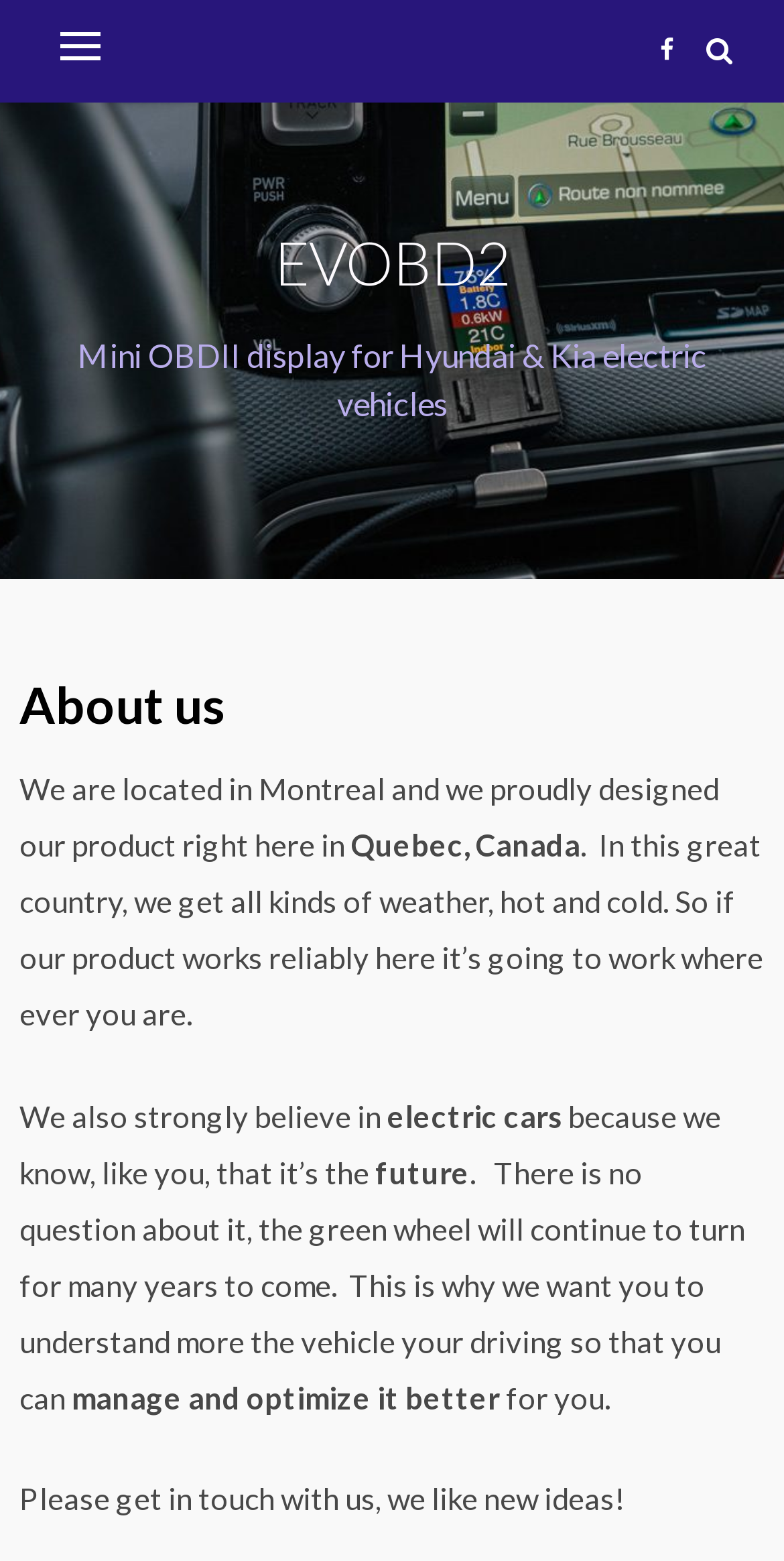What is the company's attitude towards electric cars?
Answer briefly with a single word or phrase based on the image.

They strongly believe in them